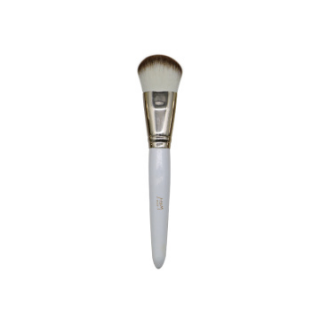Describe every detail you can see in the image.

The image showcases a makeup brush, specifically identified as the "best sigma angled contour brush morphe." This brush features a soft bristle head designed to create precise contours, making it ideal for both highlighting and shadowing techniques. The sleek white handle provides a modern aesthetic, giving users a comfortable grip during application. This particular contour brush is part of a curated selection aimed at enhancing makeup application skills, perfect for both professionals and beauty enthusiasts. Its design promotes versatility, allowing for a range of makeup styles from natural looks to more dramatic finishes.